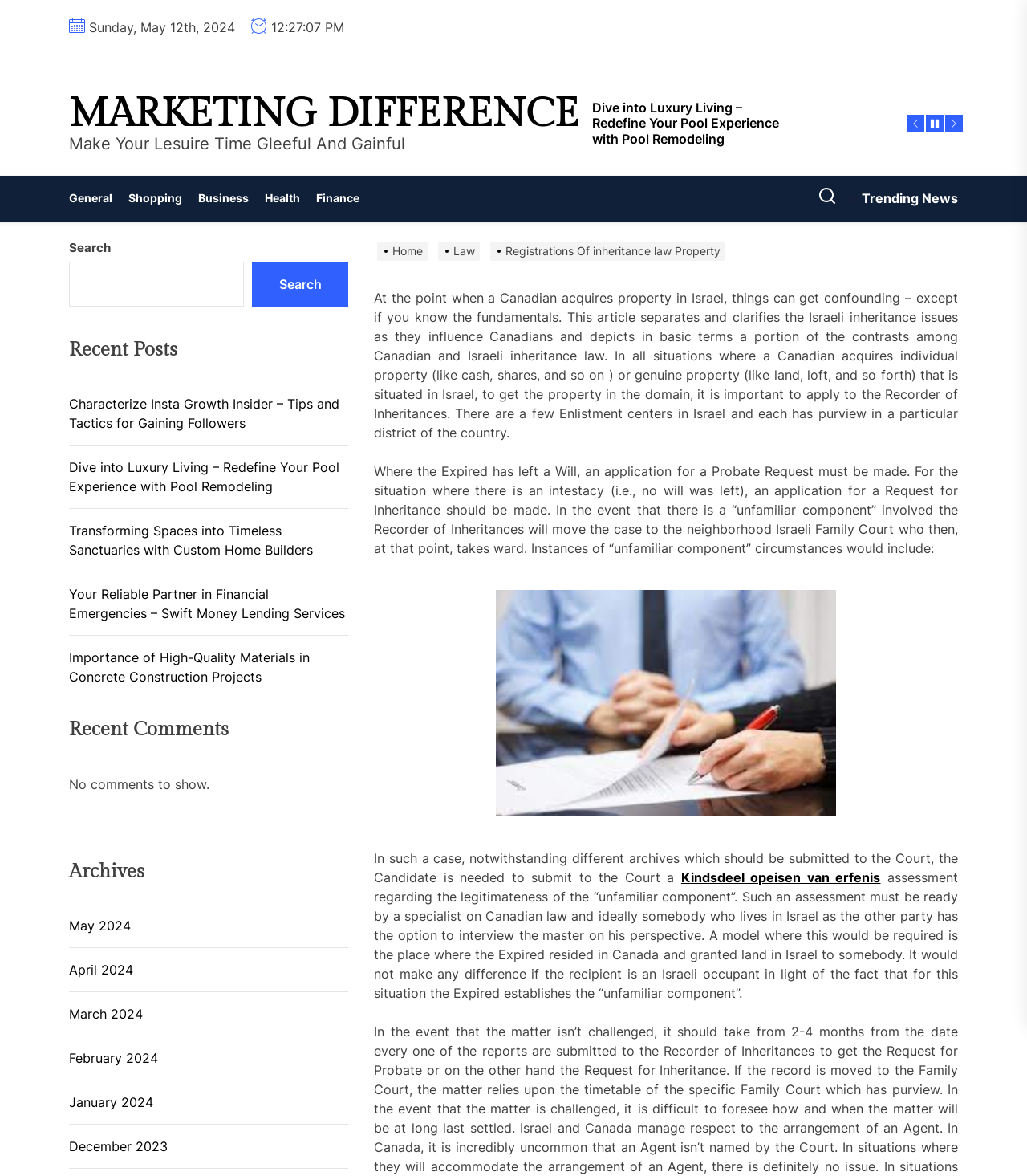Please determine the bounding box coordinates of the element's region to click in order to carry out the following instruction: "Click on the 'Dive into Luxury Living – Redefine Your Pool Experience with Pool Remodeling' link". The coordinates should be four float numbers between 0 and 1, i.e., [left, top, right, bottom].

[0.564, 0.074, 0.864, 0.136]